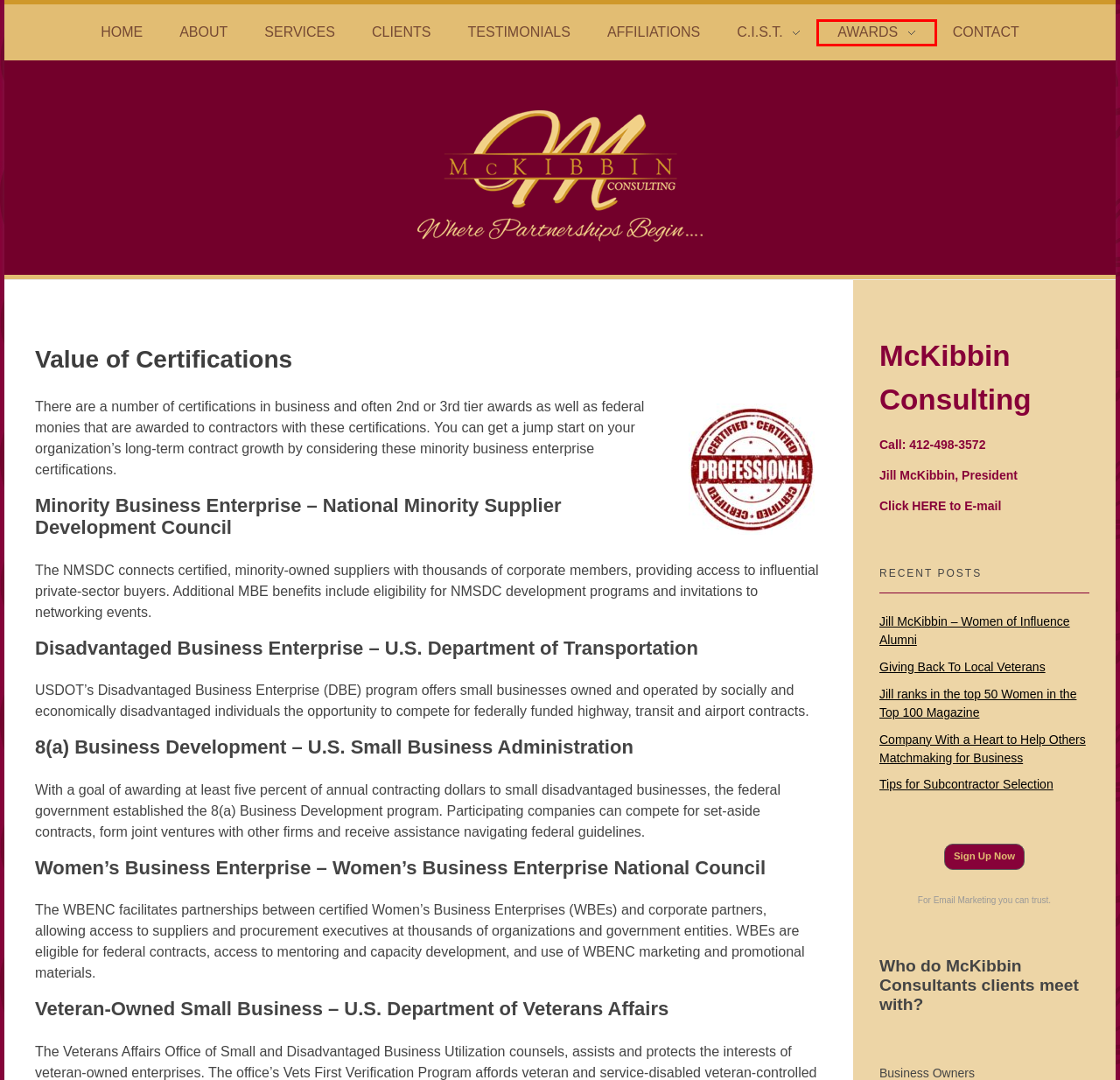You have a screenshot of a webpage, and a red bounding box highlights an element. Select the webpage description that best fits the new page after clicking the element within the bounding box. Options are:
A. Home - Mckibbin Consulting
B. Awards Archives - Mckibbin Consulting
C. Contact - Mckibbin Consulting
D. Testimonials - Mckibbin Consulting
E. C.I.S.T. - Mckibbin Consulting
F. The Value of Minority Business Certifications - Mckibbin Consulting
G. Project Tips for Subcontractor Selection - Mckibbin Consulting
H. Jill ranks in the top 50 Women in the Top 100 Magazine - Mckibbin Consulting

B